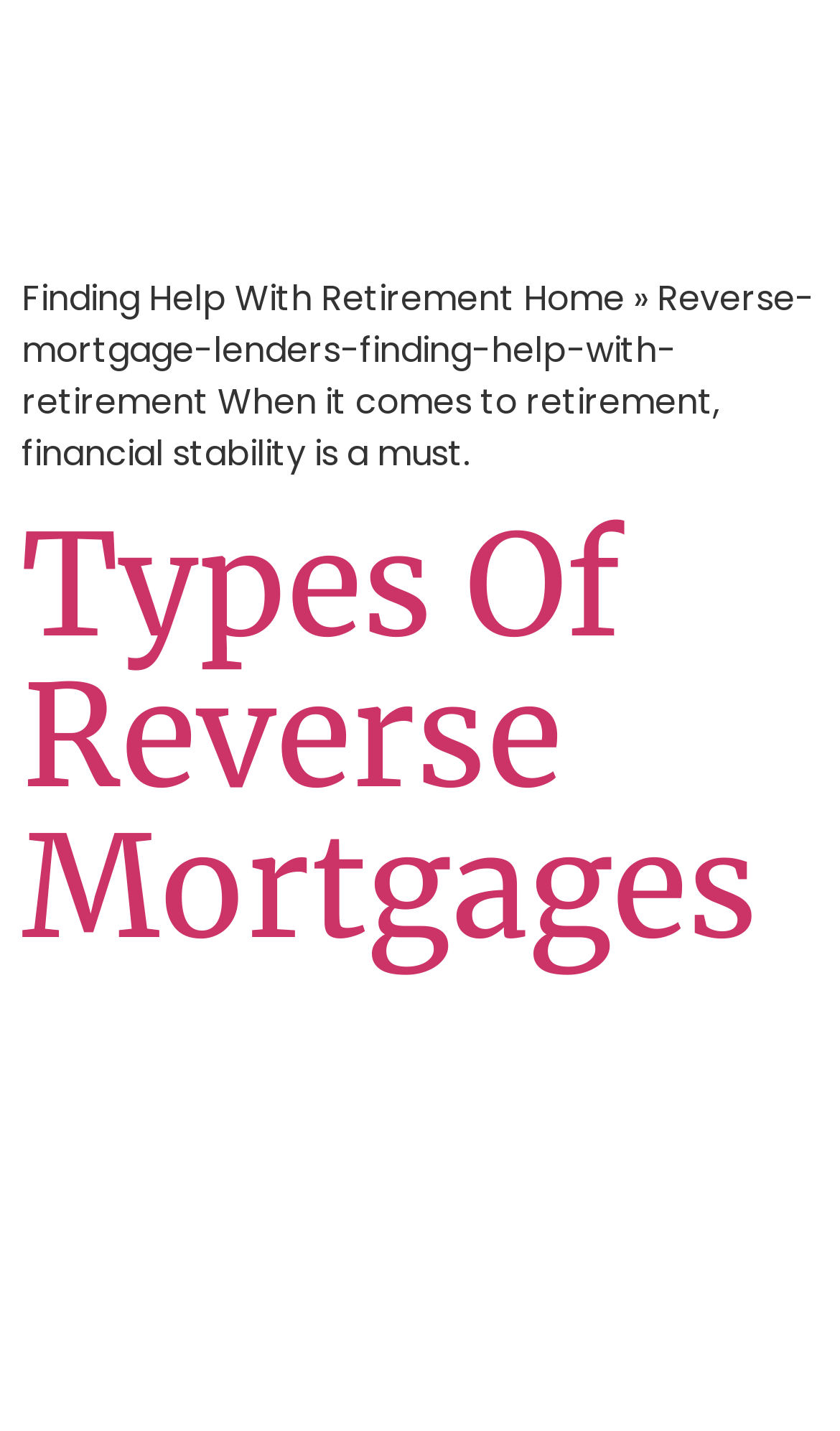Return the bounding box coordinates of the UI element that corresponds to this description: "Types Of Reverse Mortgages". The coordinates must be given as four float numbers in the range of 0 and 1, [left, top, right, bottom].

[0.026, 0.348, 0.903, 0.683]